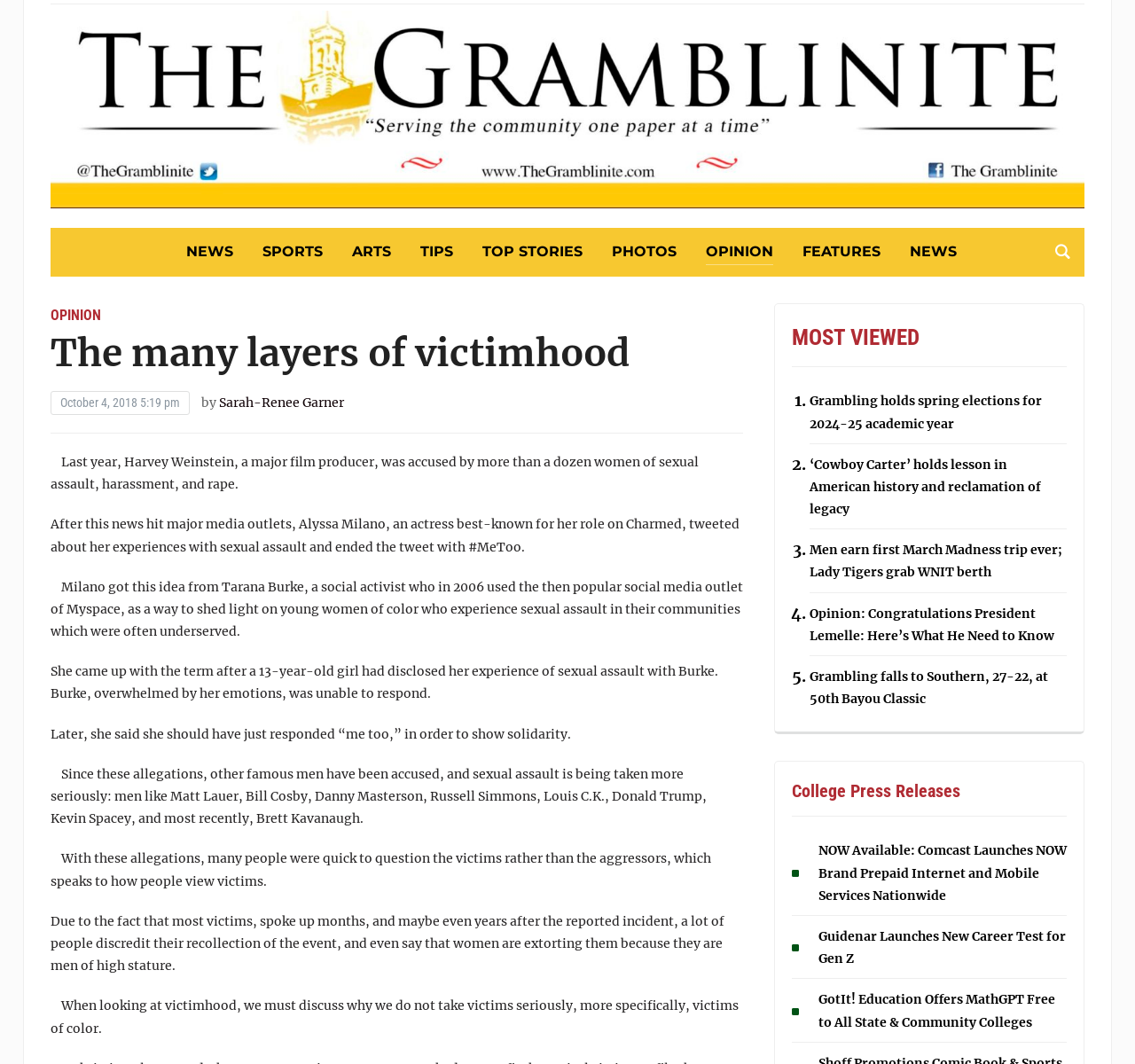Find and generate the main title of the webpage.

The many layers of victimhood